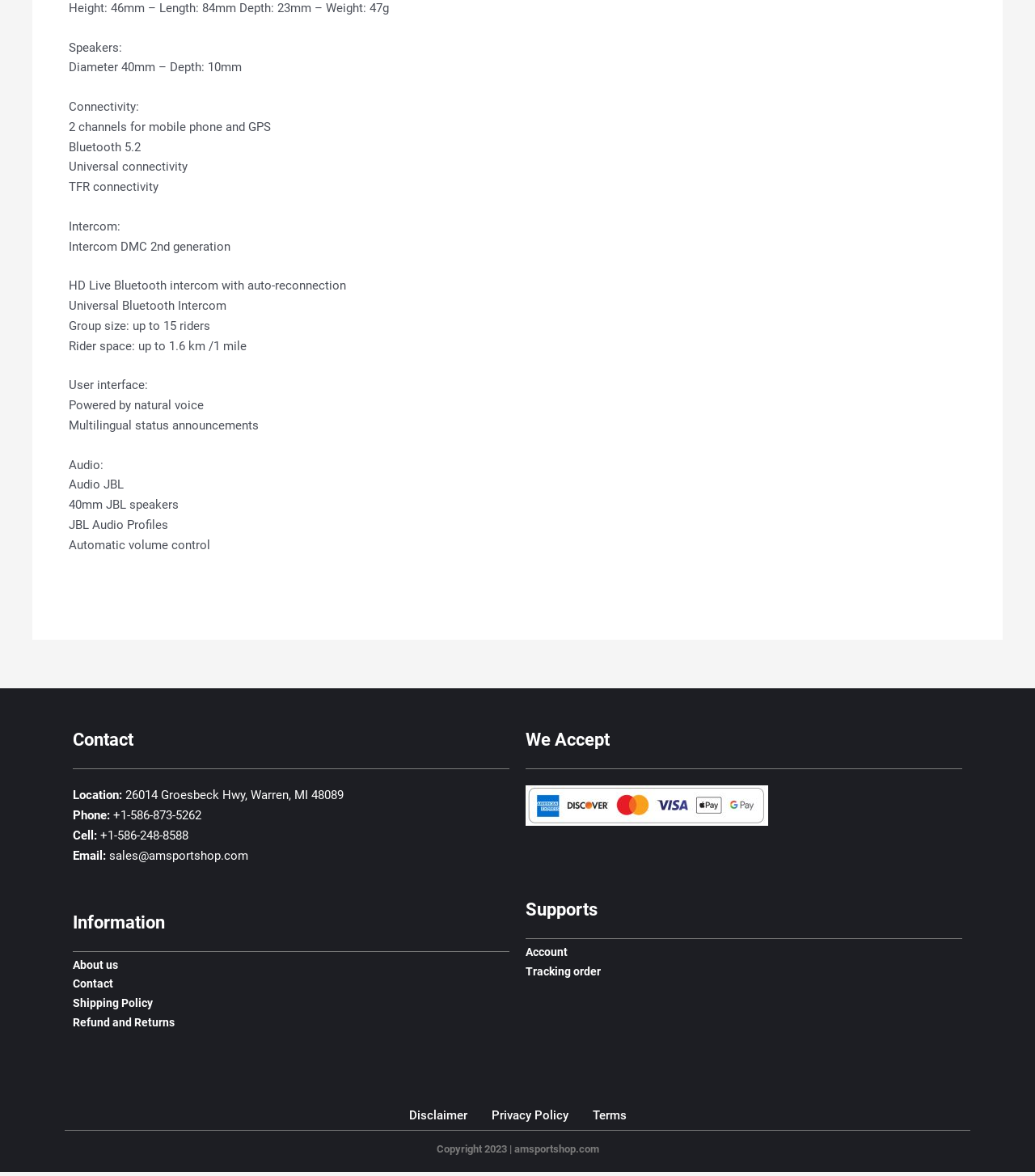Please pinpoint the bounding box coordinates for the region I should click to adhere to this instruction: "Click Disclaimer".

[0.383, 0.937, 0.463, 0.968]